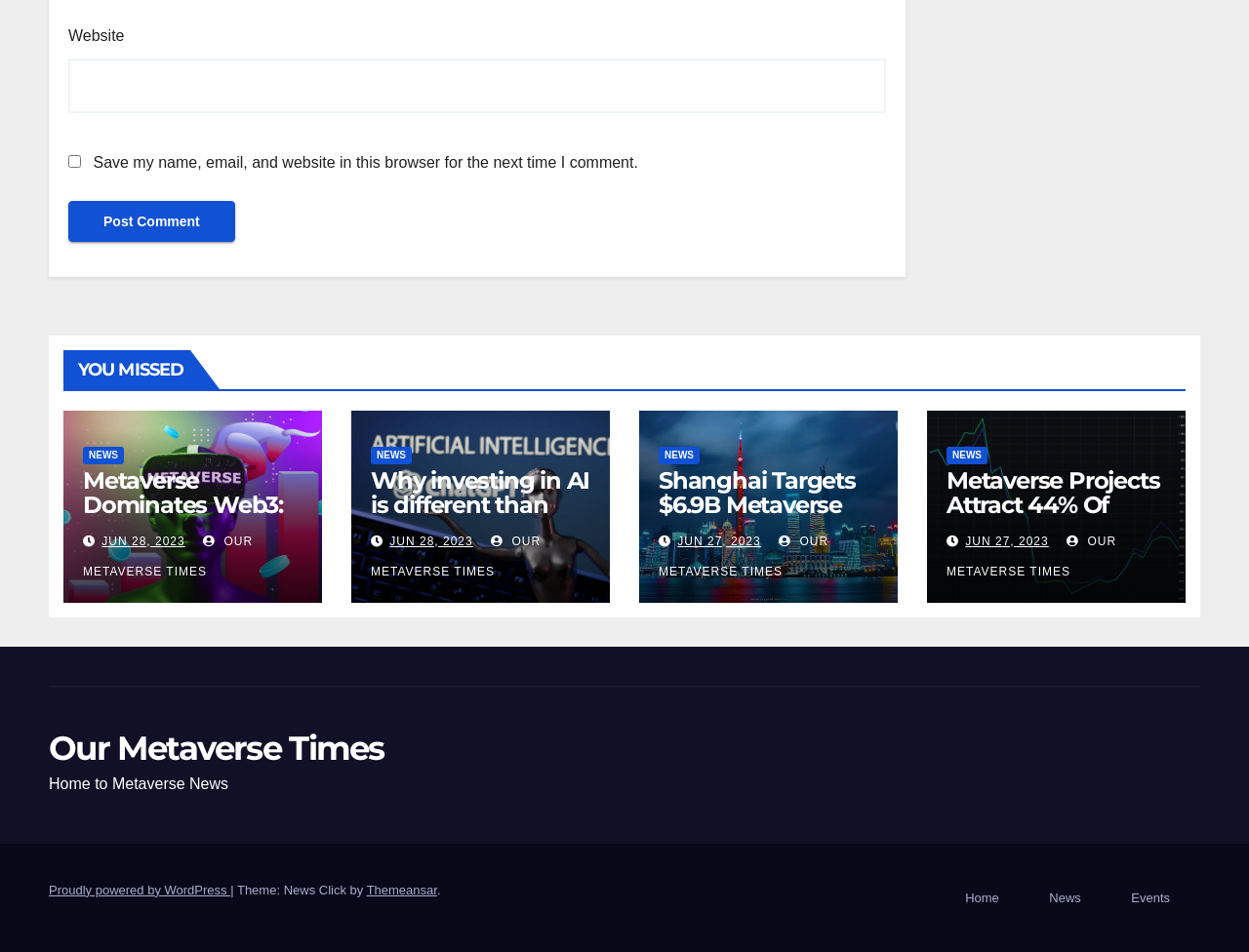Determine the coordinates of the bounding box that should be clicked to complete the instruction: "Read news about Metaverse Dominates Web3". The coordinates should be represented by four float numbers between 0 and 1: [left, top, right, bottom].

[0.066, 0.491, 0.242, 0.544]